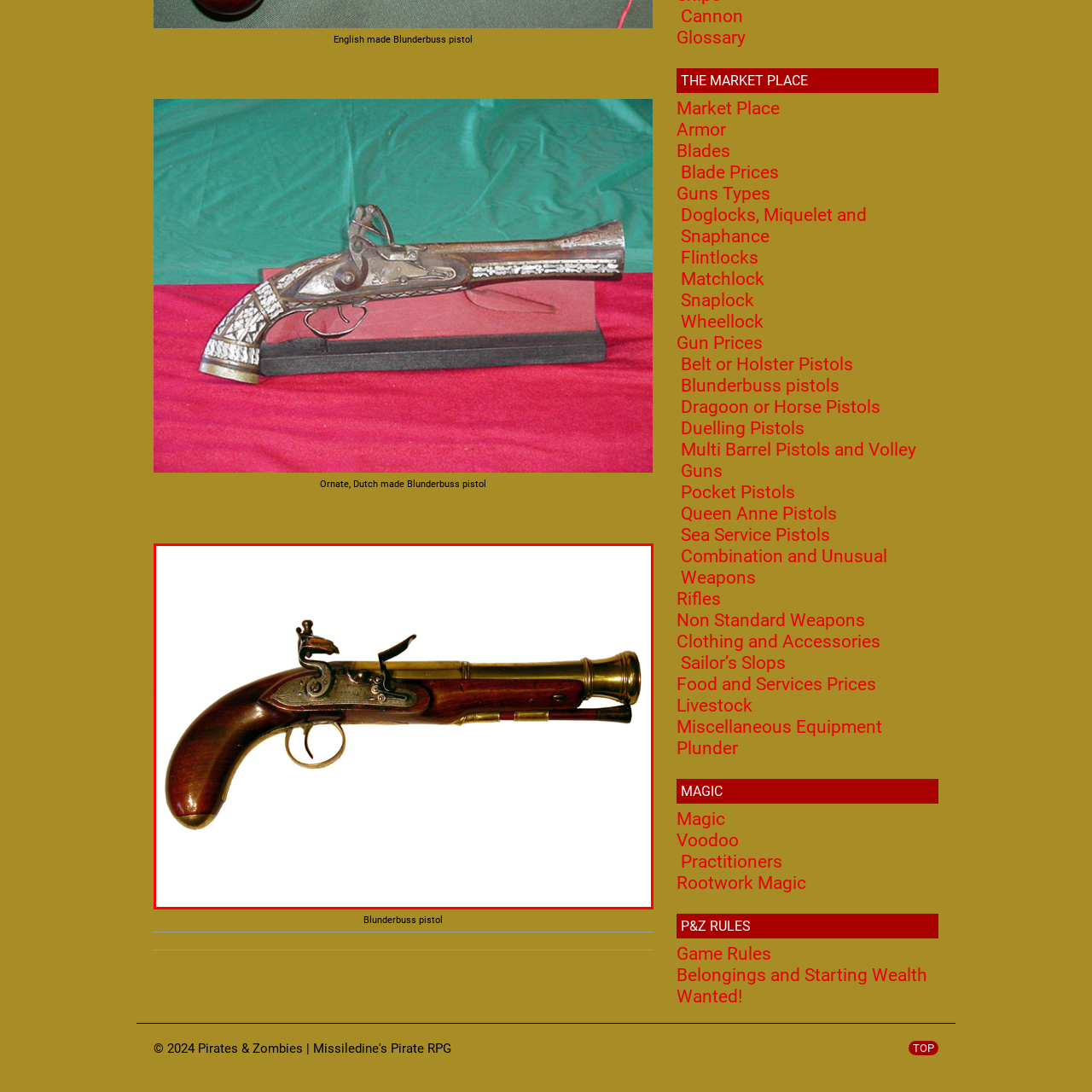Pay attention to the red boxed area, What is the purpose of blunderbuss pistols? Provide a one-word or short phrase response.

Short-range defense